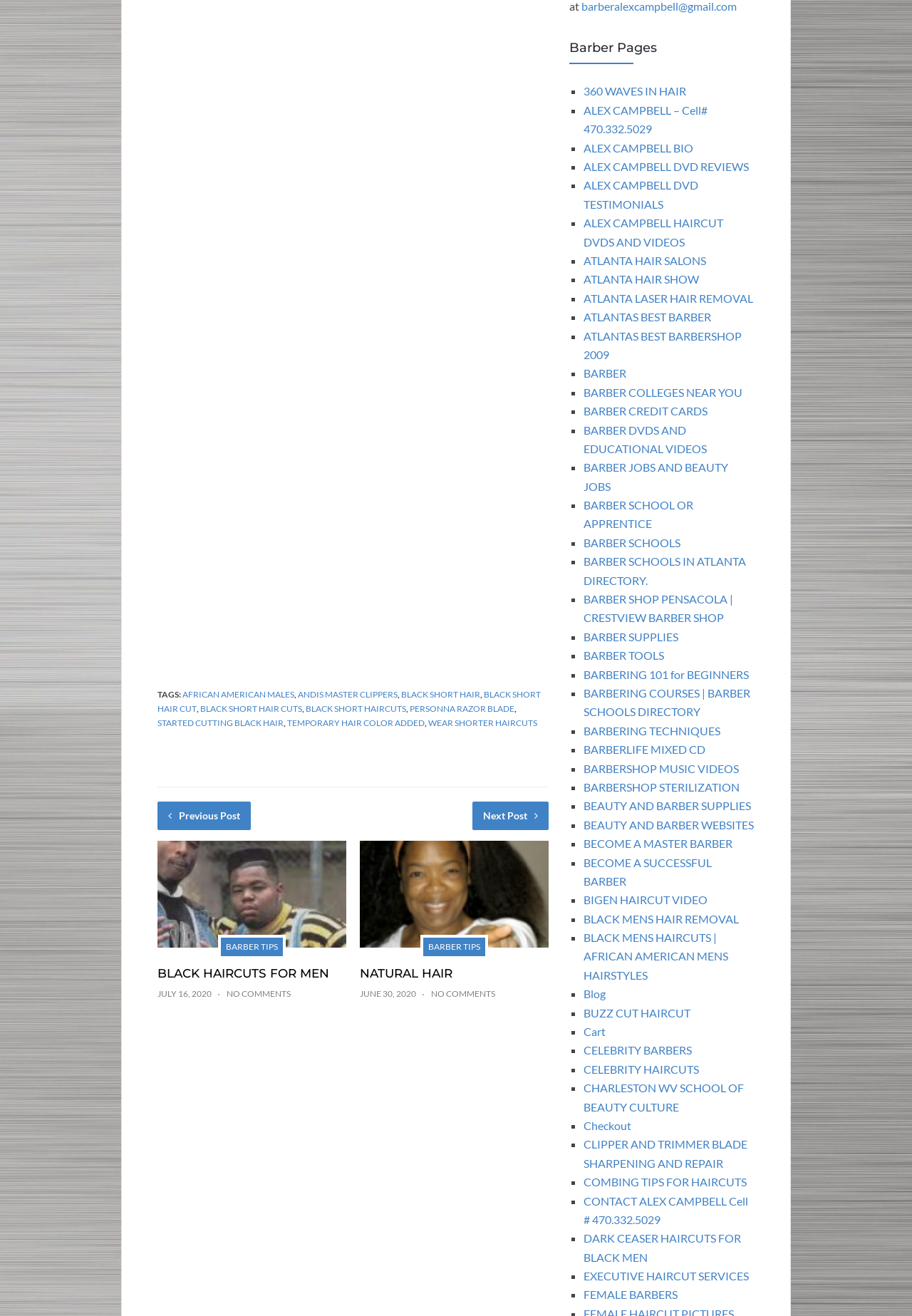Extract the bounding box coordinates for the UI element described by the text: "Previous Post". The coordinates should be in the form of [left, top, right, bottom] with values between 0 and 1.

[0.173, 0.609, 0.275, 0.631]